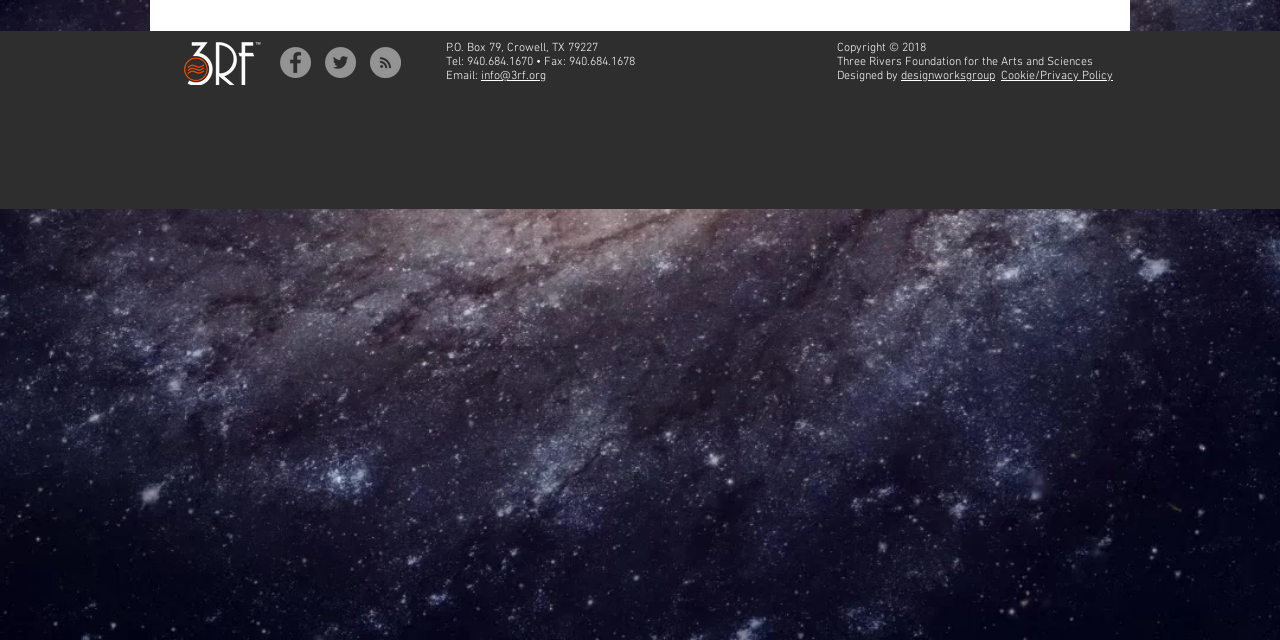Given the element description: "aria-label="Facebook - Grey Circle"", predict the bounding box coordinates of the UI element it refers to, using four float numbers between 0 and 1, i.e., [left, top, right, bottom].

[0.219, 0.073, 0.243, 0.122]